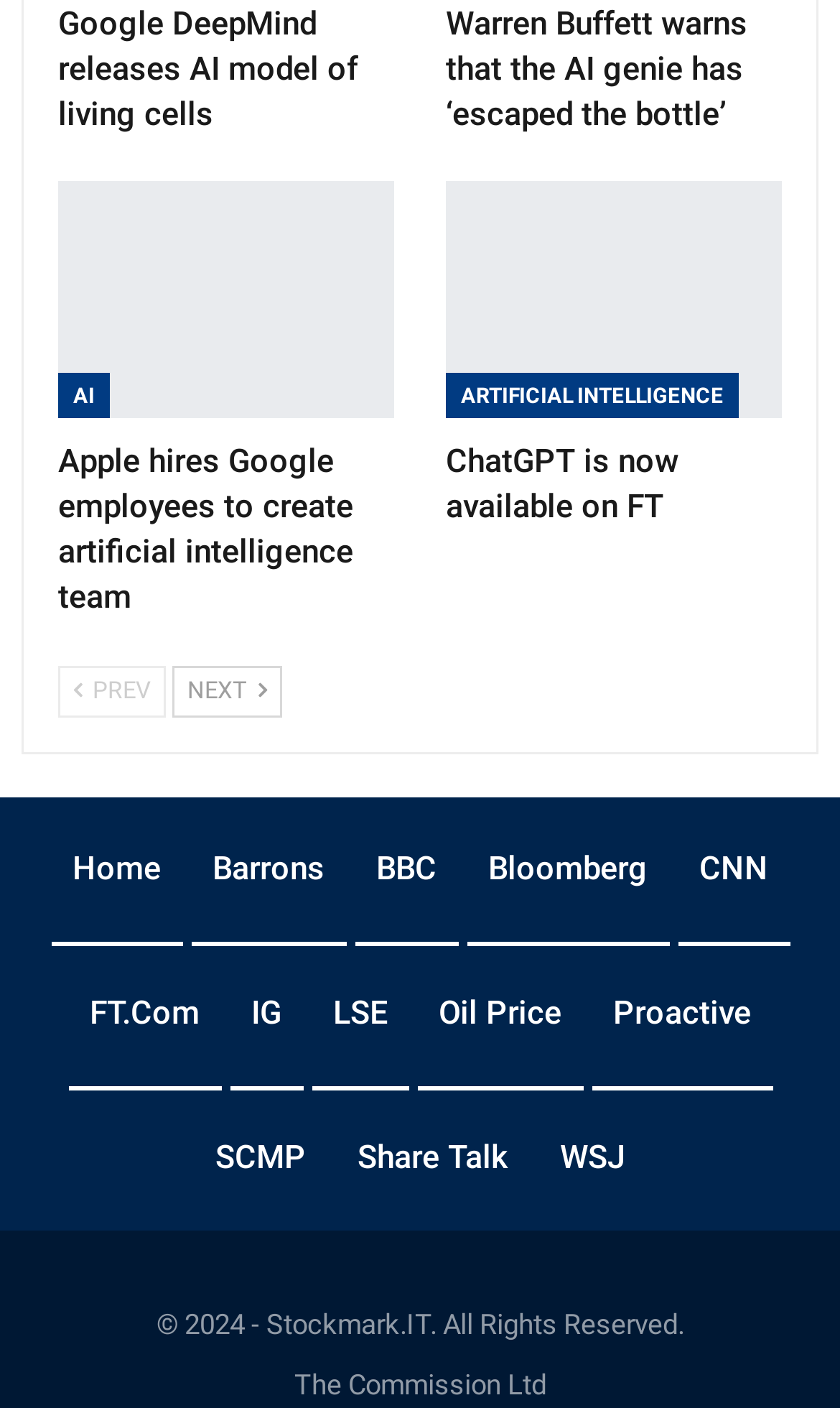Please locate the bounding box coordinates of the element that needs to be clicked to achieve the following instruction: "Click on 'FT.Com'". The coordinates should be four float numbers between 0 and 1, i.e., [left, top, right, bottom].

[0.106, 0.705, 0.237, 0.733]